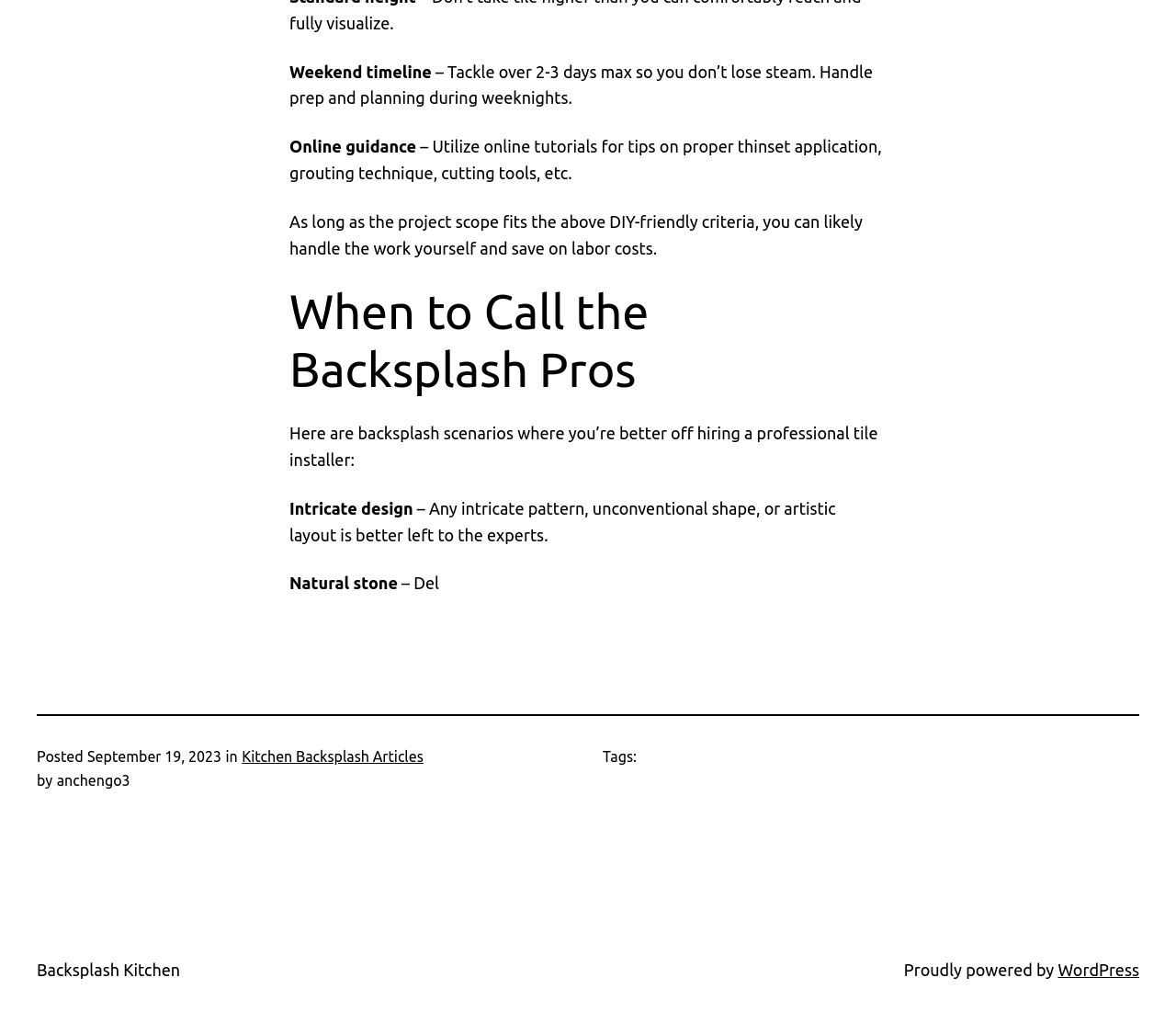What type of backsplash design is better left to professionals?
Please answer the question as detailed as possible.

According to the webpage, any intricate pattern, unconventional shape, or artistic layout is better left to the experts, and it's recommended to hire a professional tile installer for such designs.